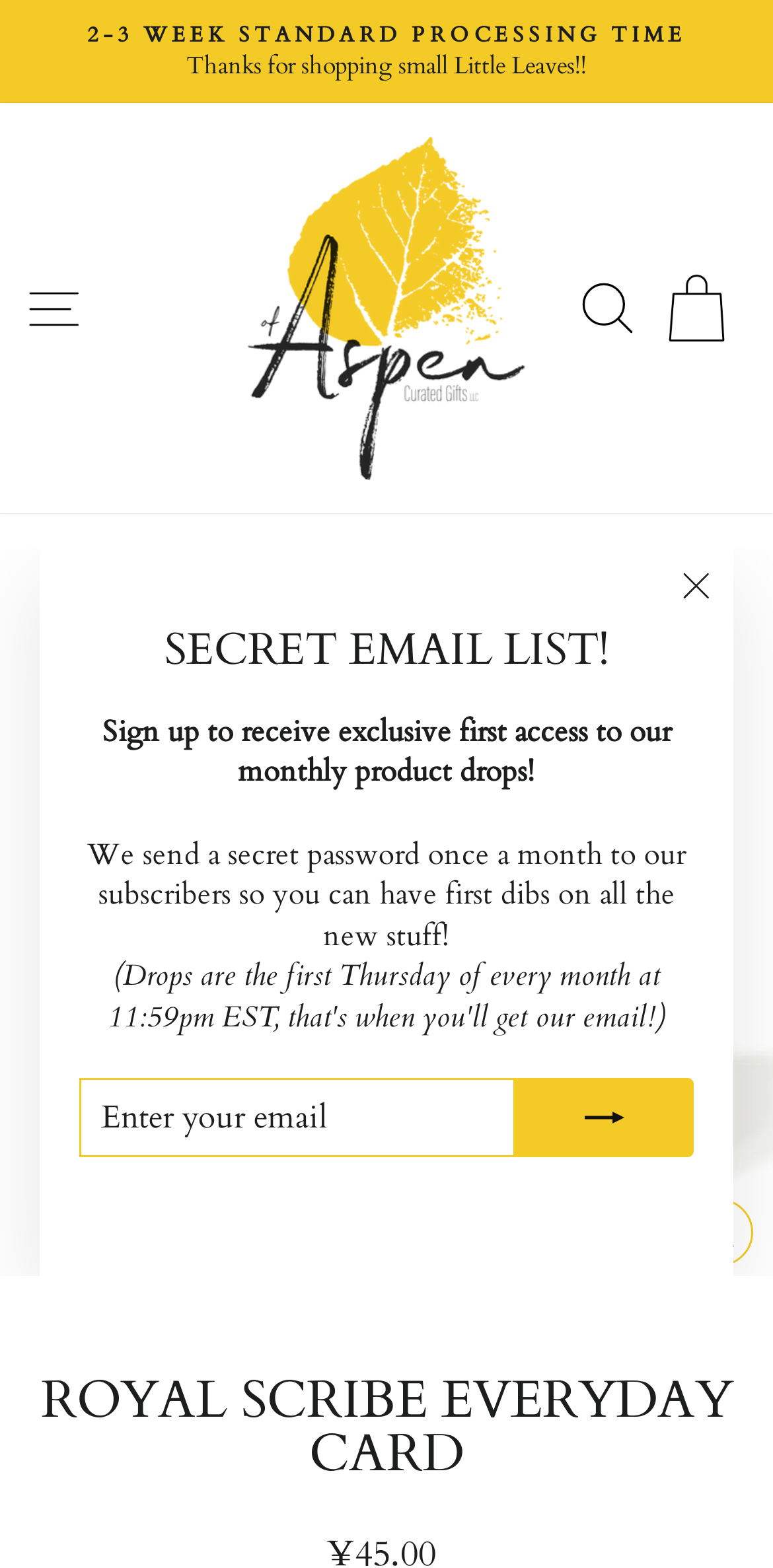Answer the question with a brief word or phrase:
What is the size of the card?

4.25” x 5.5”